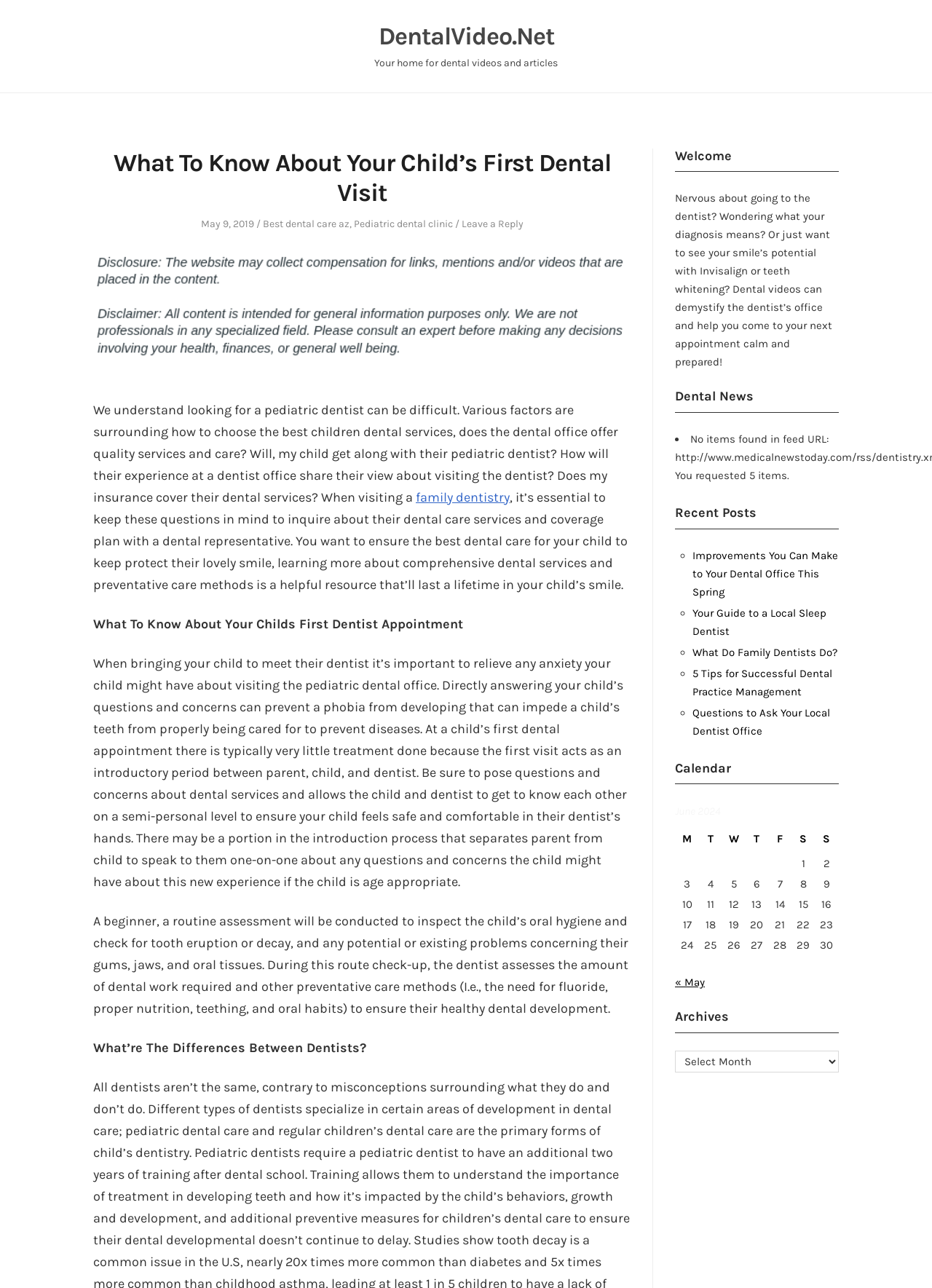Examine the screenshot and answer the question in as much detail as possible: What is the purpose of the first dental appointment?

The first dental appointment is an introductory period between the parent, child, and dentist, where the dentist assesses the child's oral hygiene and checks for tooth eruption or decay, and any potential or existing problems concerning their gums, jaws, and oral tissues.